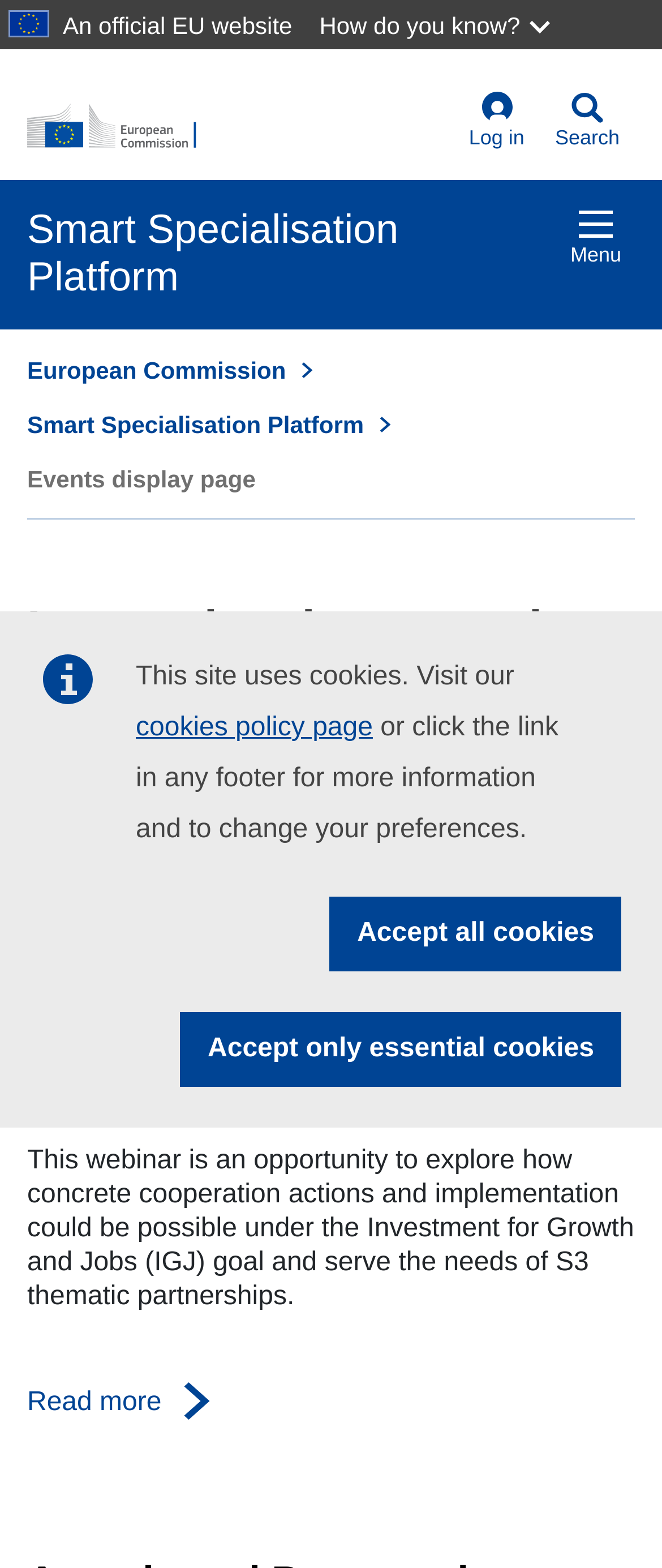Could you locate the bounding box coordinates for the section that should be clicked to accomplish this task: "Learn about problems helped".

None